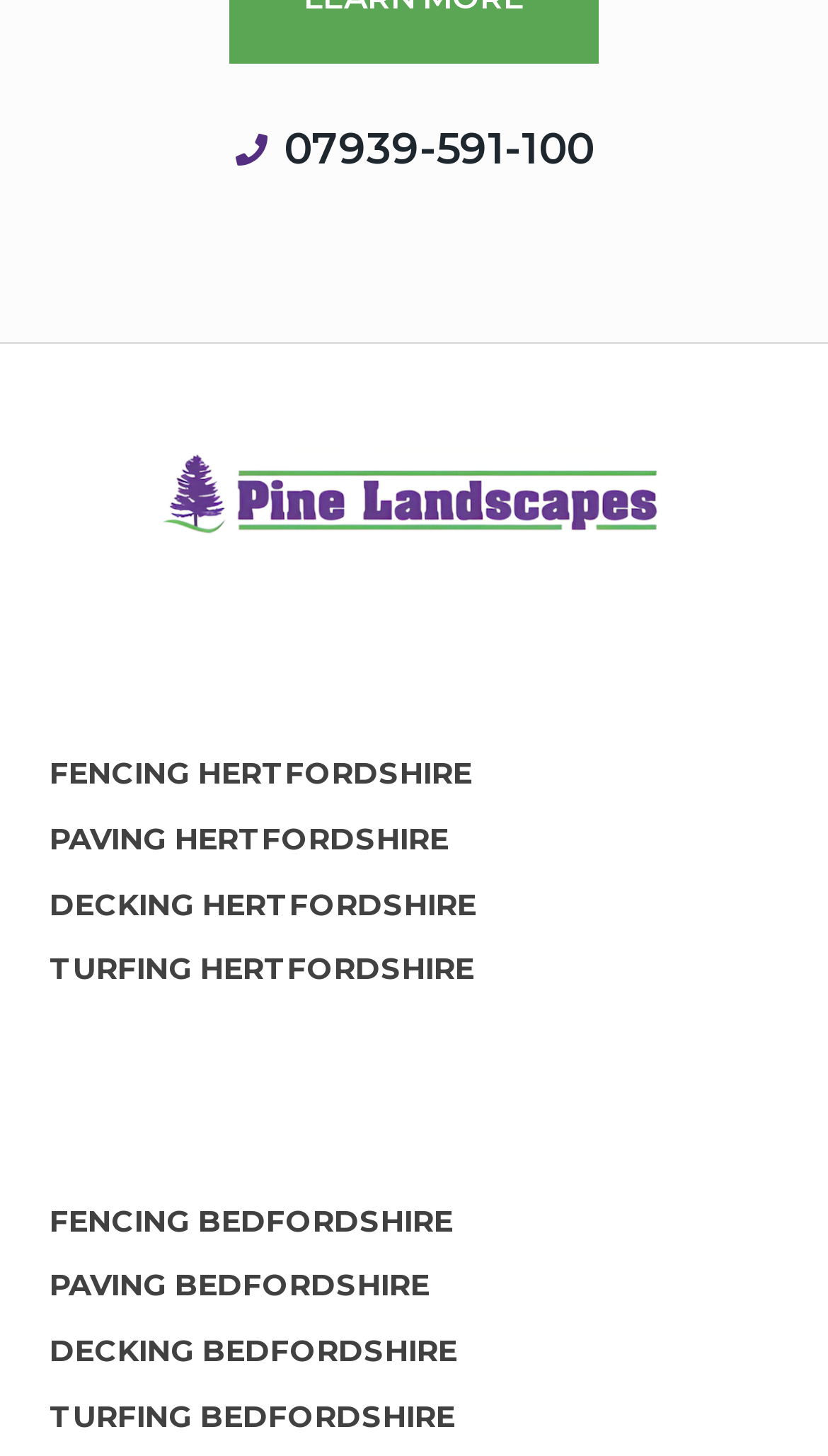Predict the bounding box for the UI component with the following description: "Turfing Hertfordshire".

[0.028, 0.653, 0.972, 0.679]